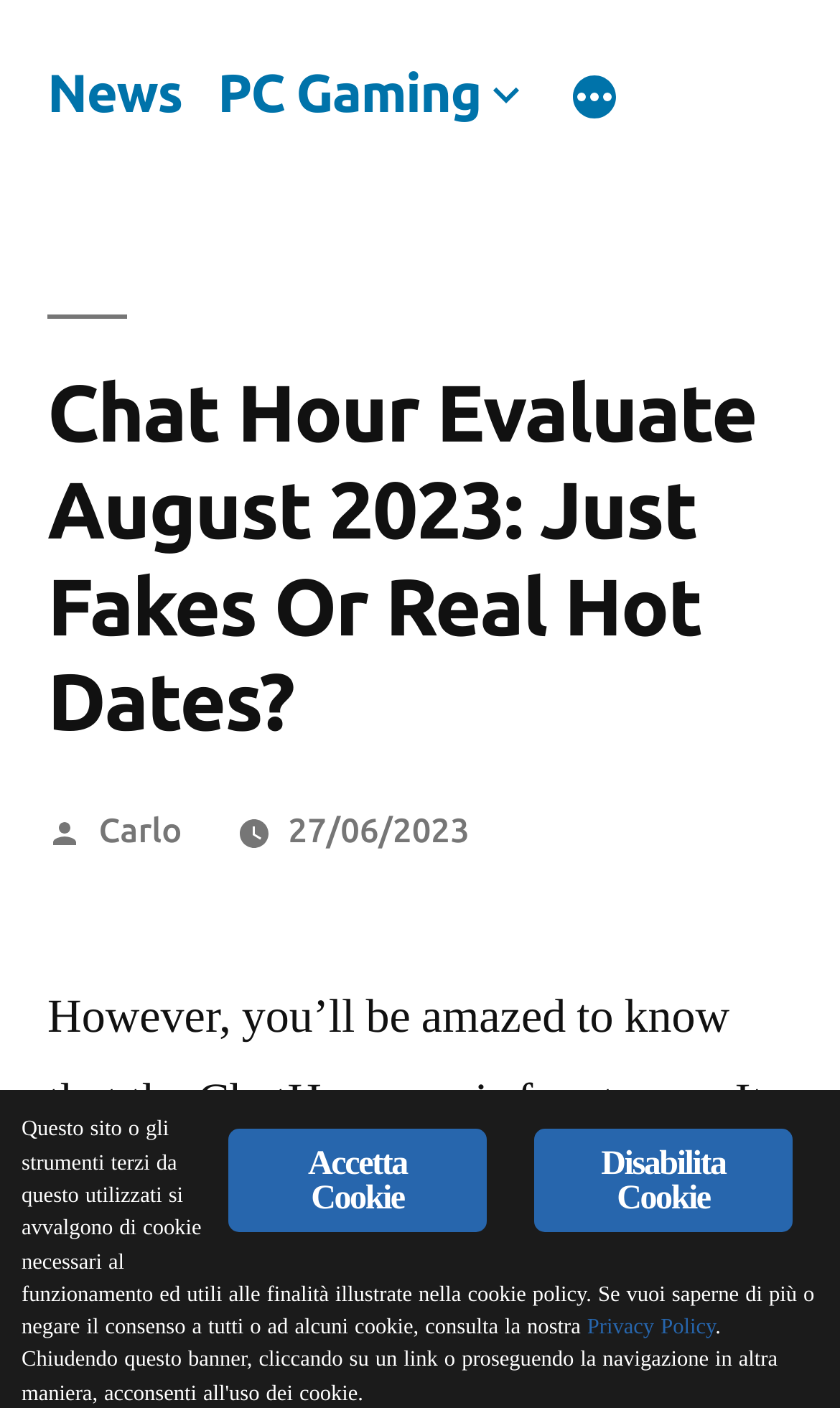When was the article published?
Answer the question with a single word or phrase derived from the image.

27/06/2023